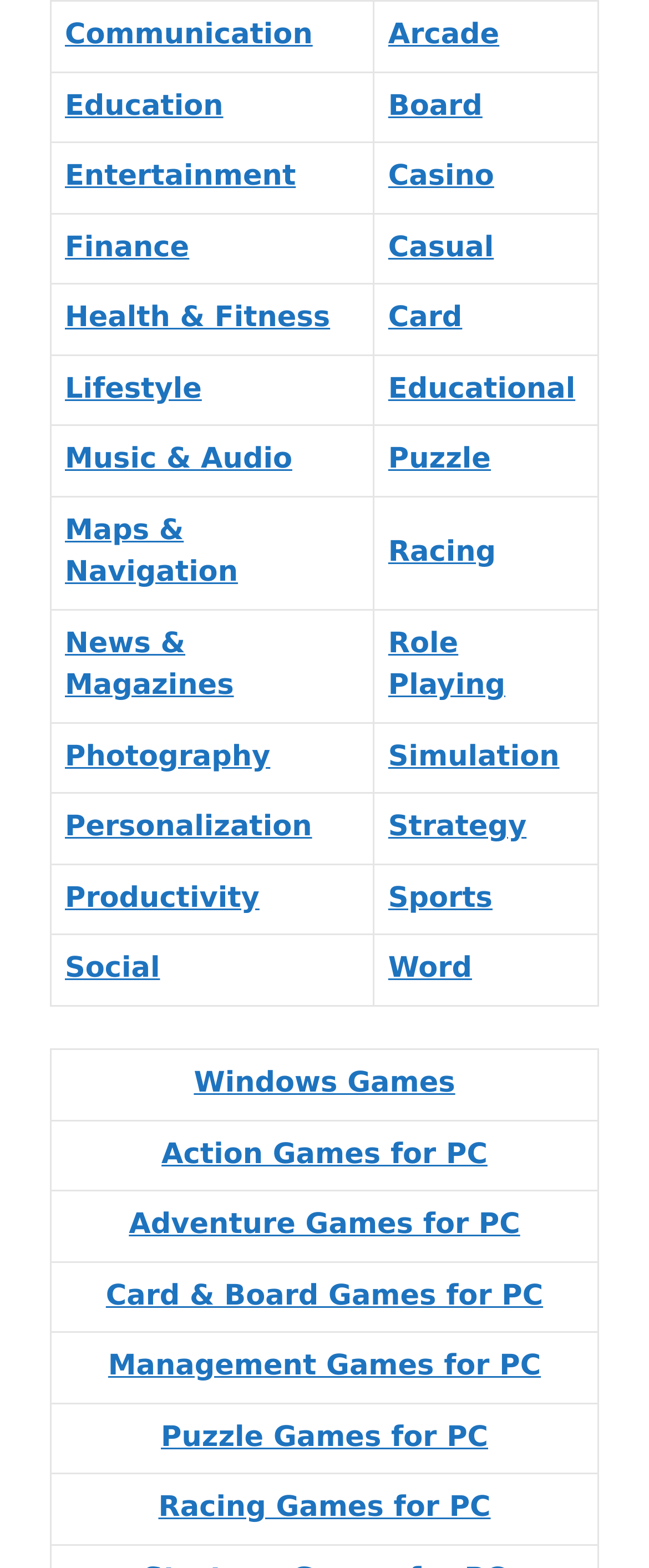Identify the bounding box coordinates for the element that needs to be clicked to fulfill this instruction: "Explore Education". Provide the coordinates in the format of four float numbers between 0 and 1: [left, top, right, bottom].

[0.1, 0.057, 0.344, 0.078]